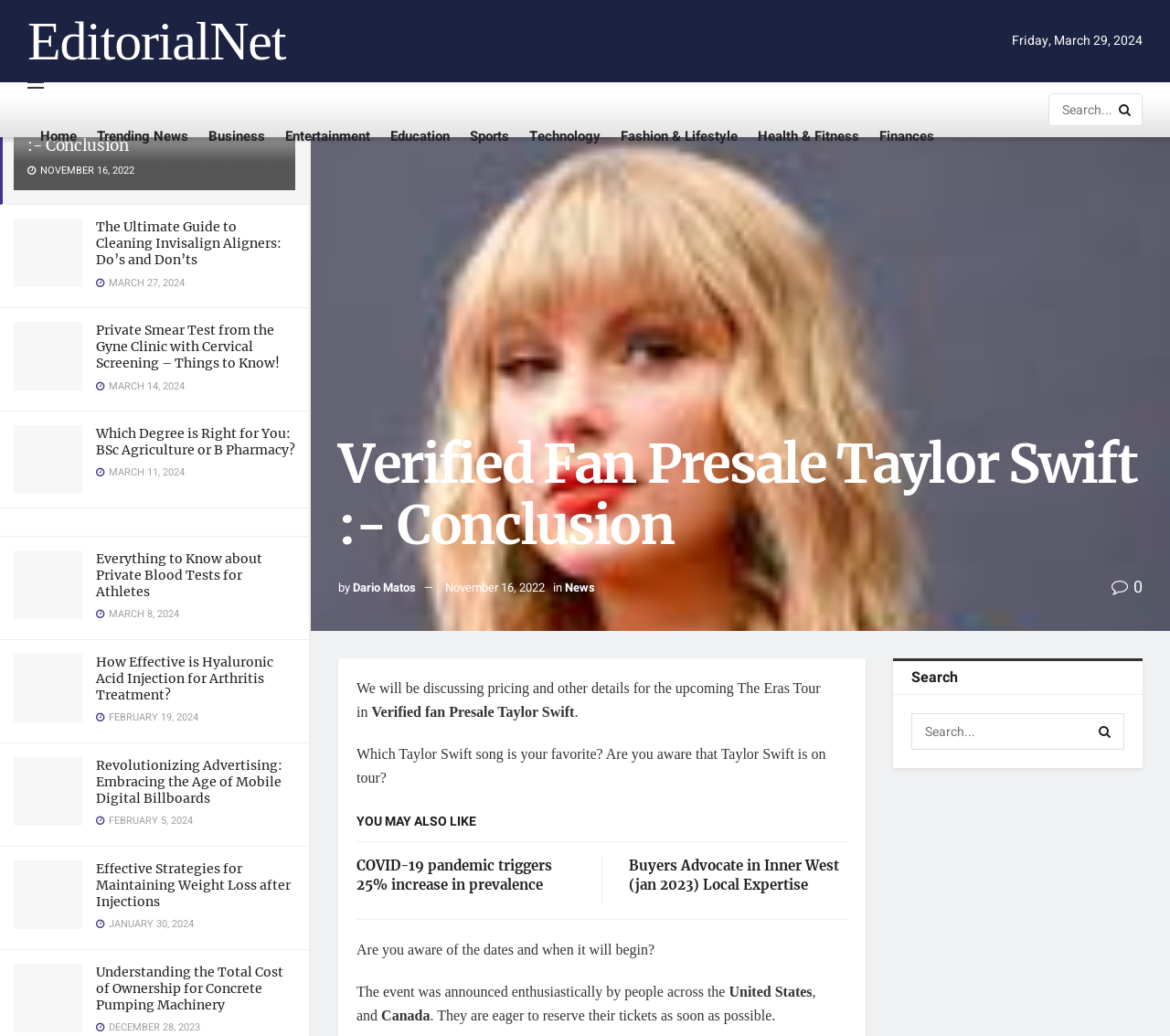Please determine the bounding box coordinates of the element to click on in order to accomplish the following task: "Click on the link to know more about Cleaning Invisalign Aligners". Ensure the coordinates are four float numbers ranging from 0 to 1, i.e., [left, top, right, bottom].

[0.082, 0.211, 0.252, 0.259]